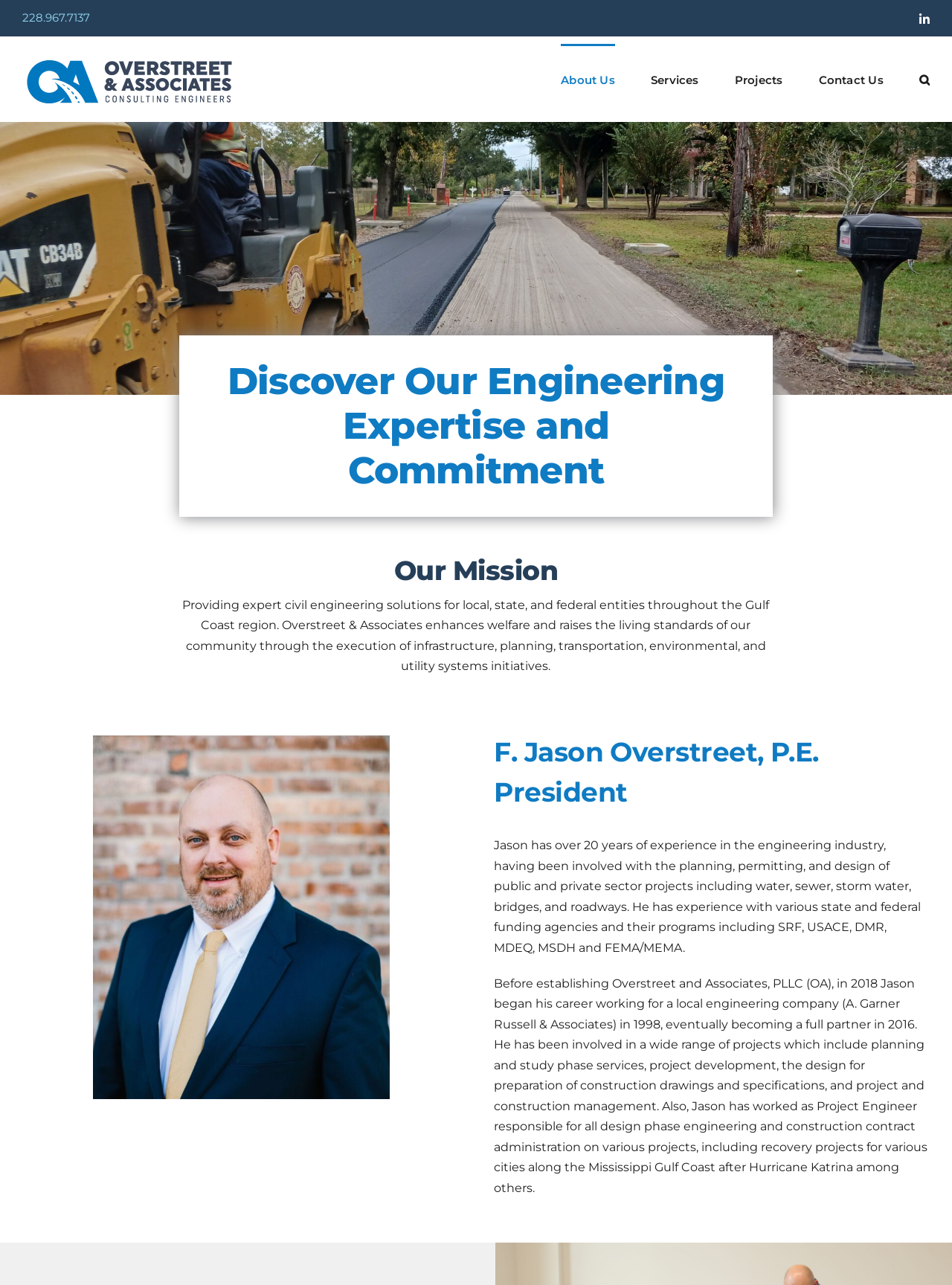Provide a comprehensive description of the webpage.

The webpage is about Overstreet & Associates, a civil engineering company. At the top left corner, there is a phone number "228.967.7137" and a LinkedIn icon. Next to it is the company's logo. 

On the top right corner, there is a main menu with links to "About Us", "Services", "Projects", and "Contact Us". A search button is located at the far right. 

Below the menu, there is a heading that reads "Discover Our Engineering Expertise and Commitment". Underneath it is a subheading "Our Mission" followed by a paragraph describing the company's mission to provide expert civil engineering solutions and enhance the welfare of the community.

To the left of the mission statement, there is an image. Below the image, there is a section about F. Jason Overstreet, P.E., the President of the company. His name and title are in headings, and there are two paragraphs describing his experience and background in the engineering industry.

At the bottom right corner, there is a "Go to Top" link.